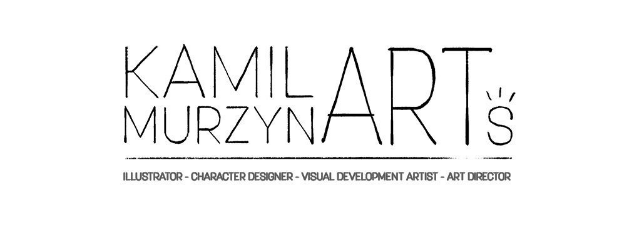Offer a detailed explanation of what is happening in the image.

The image showcases the stylized logo of Kamil Murzyn, an accomplished illustrator and art director known for his skills in character design and visual development. The bold, modern typography emphasizes the name "KAMIL MURZYNaRTs" with the word "ART" highlighted, reflecting the artist's focus on creativity and visual storytelling. Directly beneath the logo, the subtitle lists the various roles and expertise of Murzyn in the artistic field: "Illustrator - Character Designer - Visual Development Artist - Art Director," establishing his multifaceted contribution to the art world. This logo encapsulates both Murzyn's professional identity and artistic vision, serving as a gateway to his portfolio and creative works.